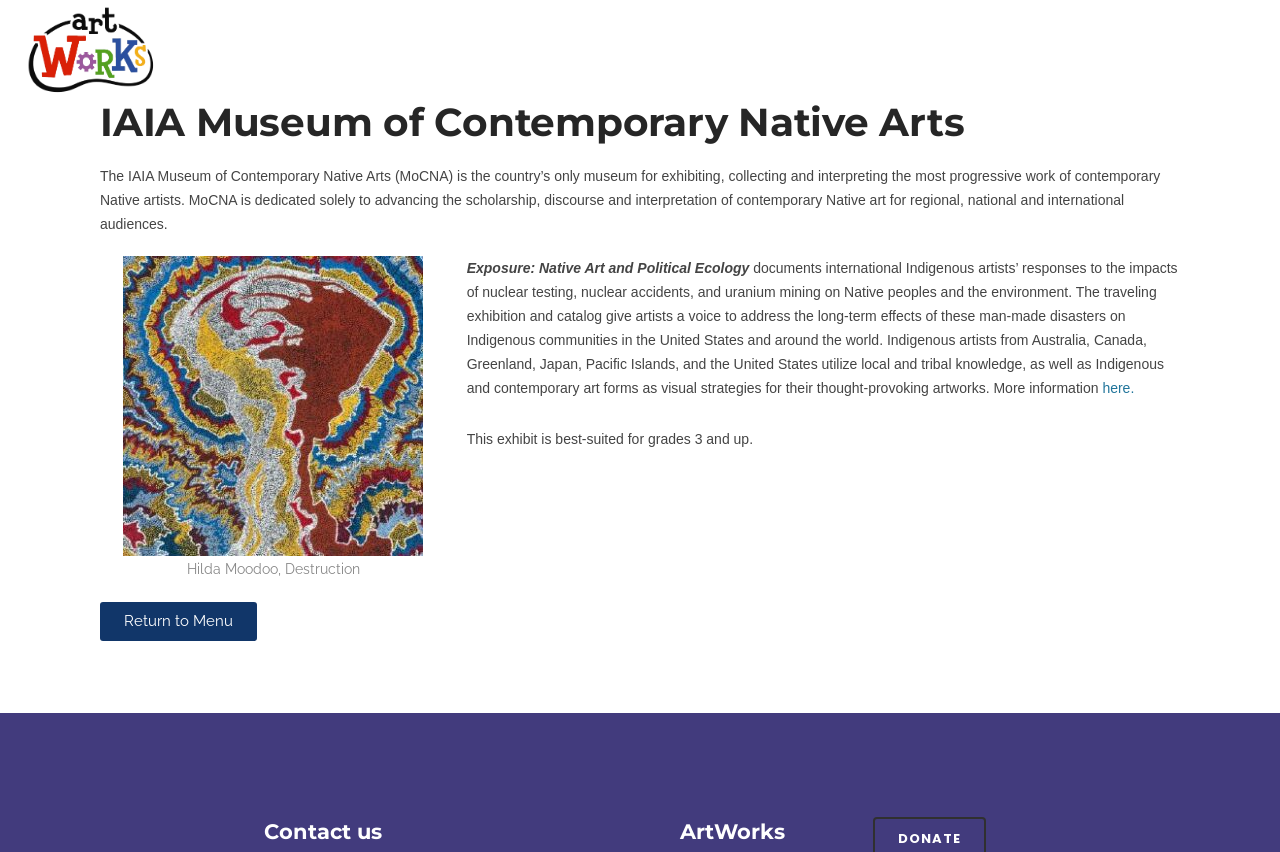Extract the bounding box of the UI element described as: "Community Partnerships".

[0.805, 0.0, 0.992, 0.117]